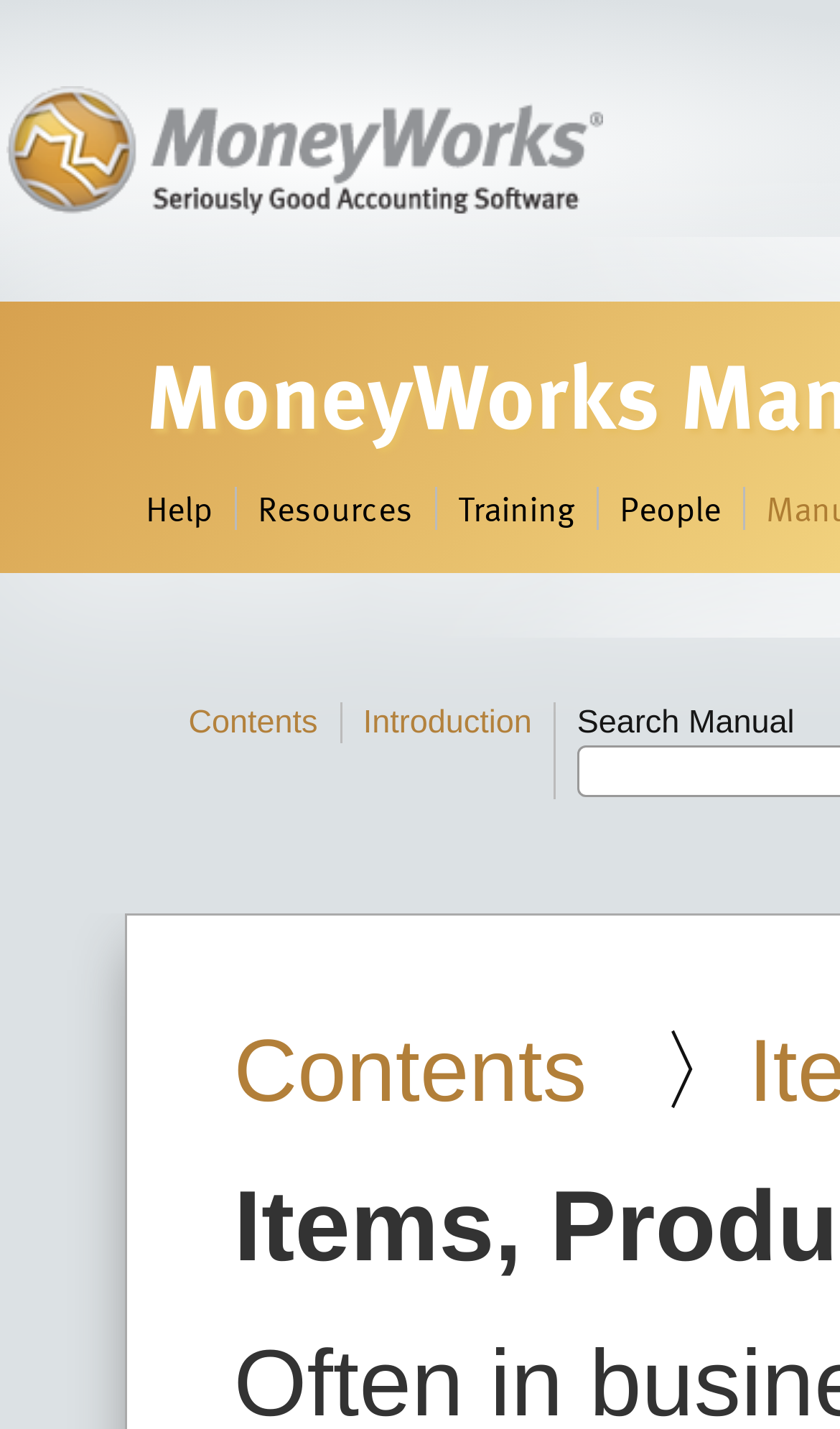Answer the question in a single word or phrase:
What is the purpose of the 'Search Manual' feature?

To search the manual